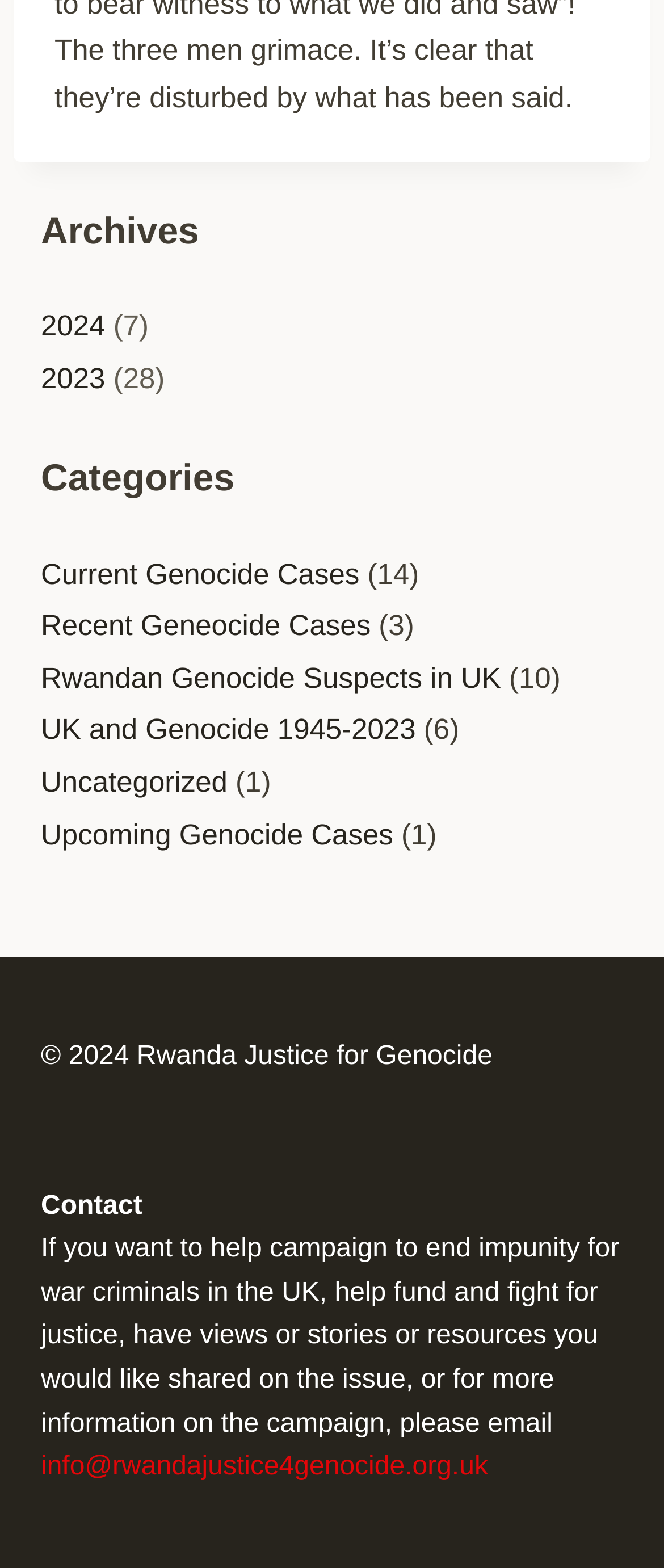Please identify the bounding box coordinates of the clickable area that will allow you to execute the instruction: "Click on Archives".

[0.062, 0.129, 0.938, 0.165]